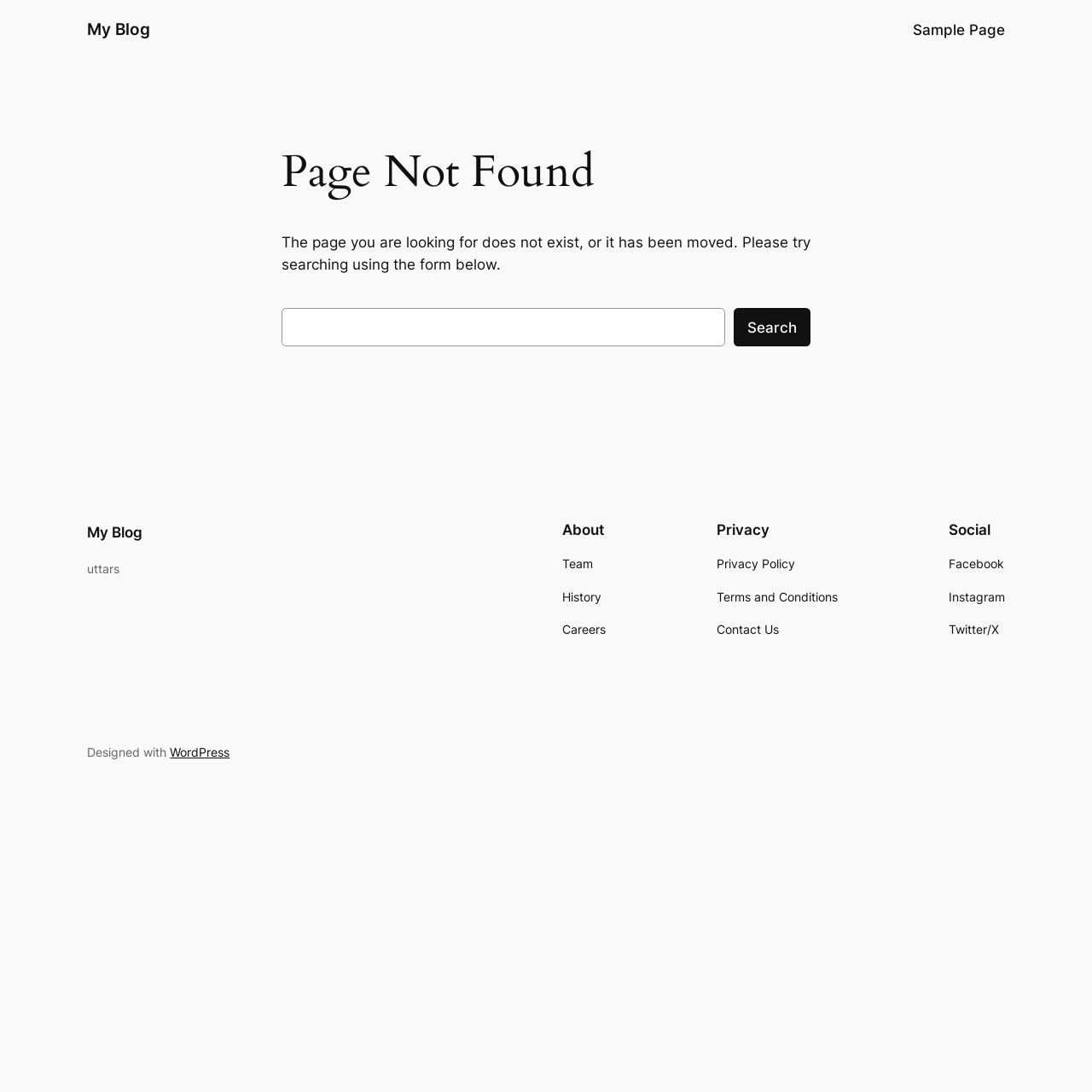Give a concise answer using one word or a phrase to the following question:
How many main sections are in the footer?

3